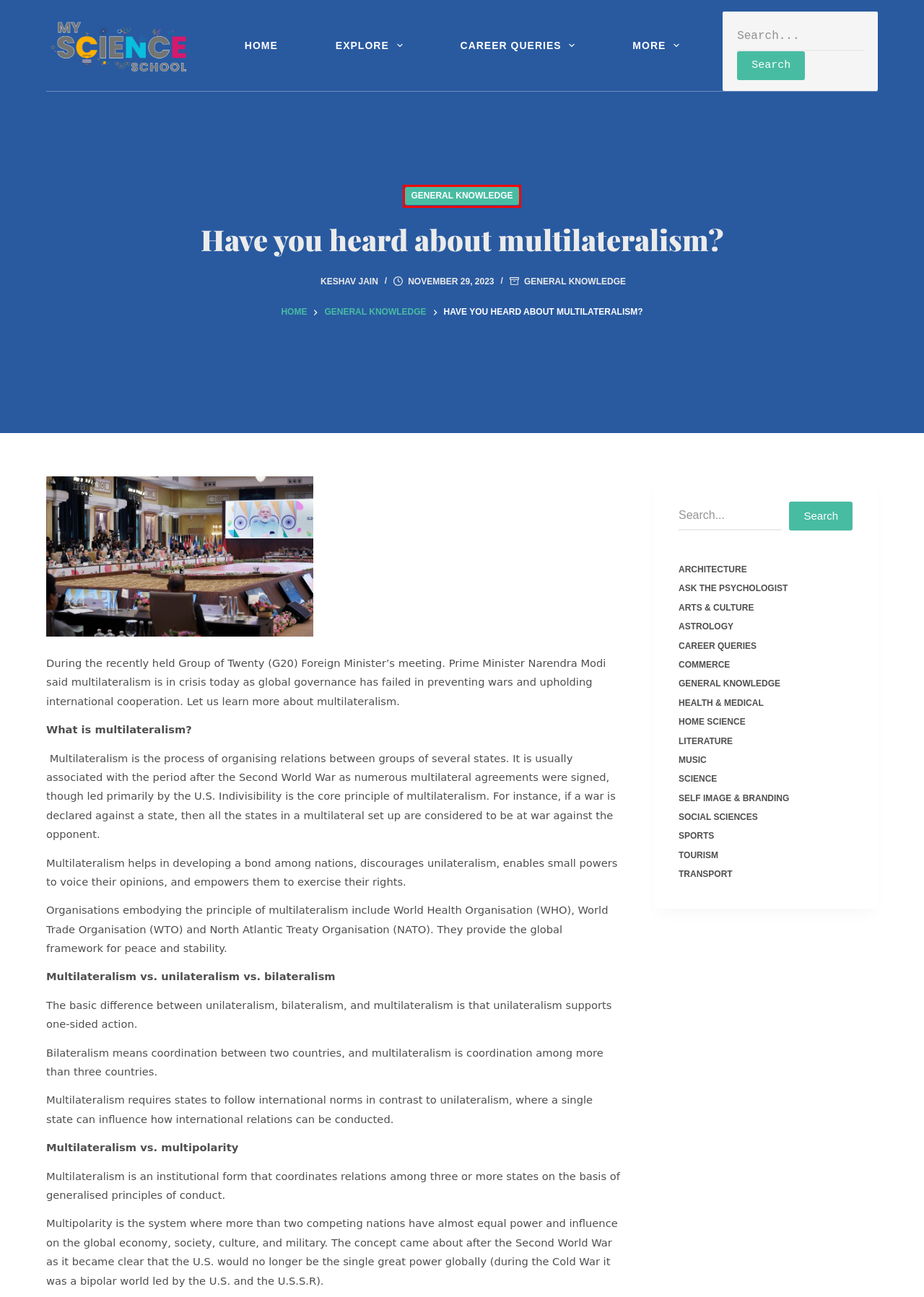Look at the screenshot of a webpage where a red rectangle bounding box is present. Choose the webpage description that best describes the new webpage after clicking the element inside the red bounding box. Here are the candidates:
A. Transport - My Science School
B. Music - My Science School
C. Keshav Jain - My Science School
D. General Knowledge - My Science School
E. Arts & Culture - My Science School
F. Commerce - My Science School
G. Home Science - My Science School
H. Architecture - My Science School

D